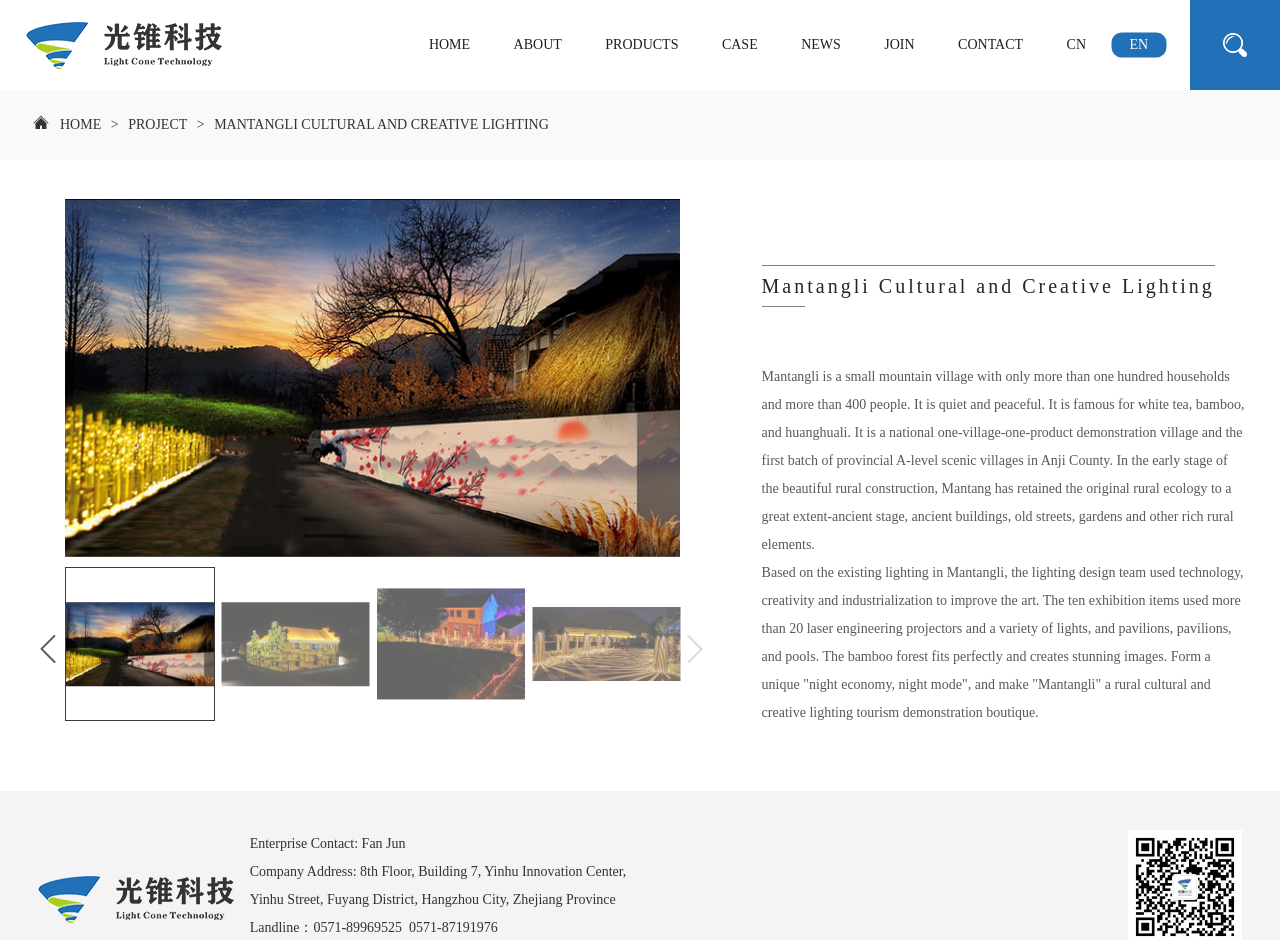What is the main attraction in Mantangli village?
Using the image as a reference, give an elaborate response to the question.

The main attraction in Mantangli village can be inferred from the static text element that describes the village's lighting design, which states 'Based on the existing lighting in Mantangli, the lighting design team used technology, creativity and industrialization to improve the art.'.